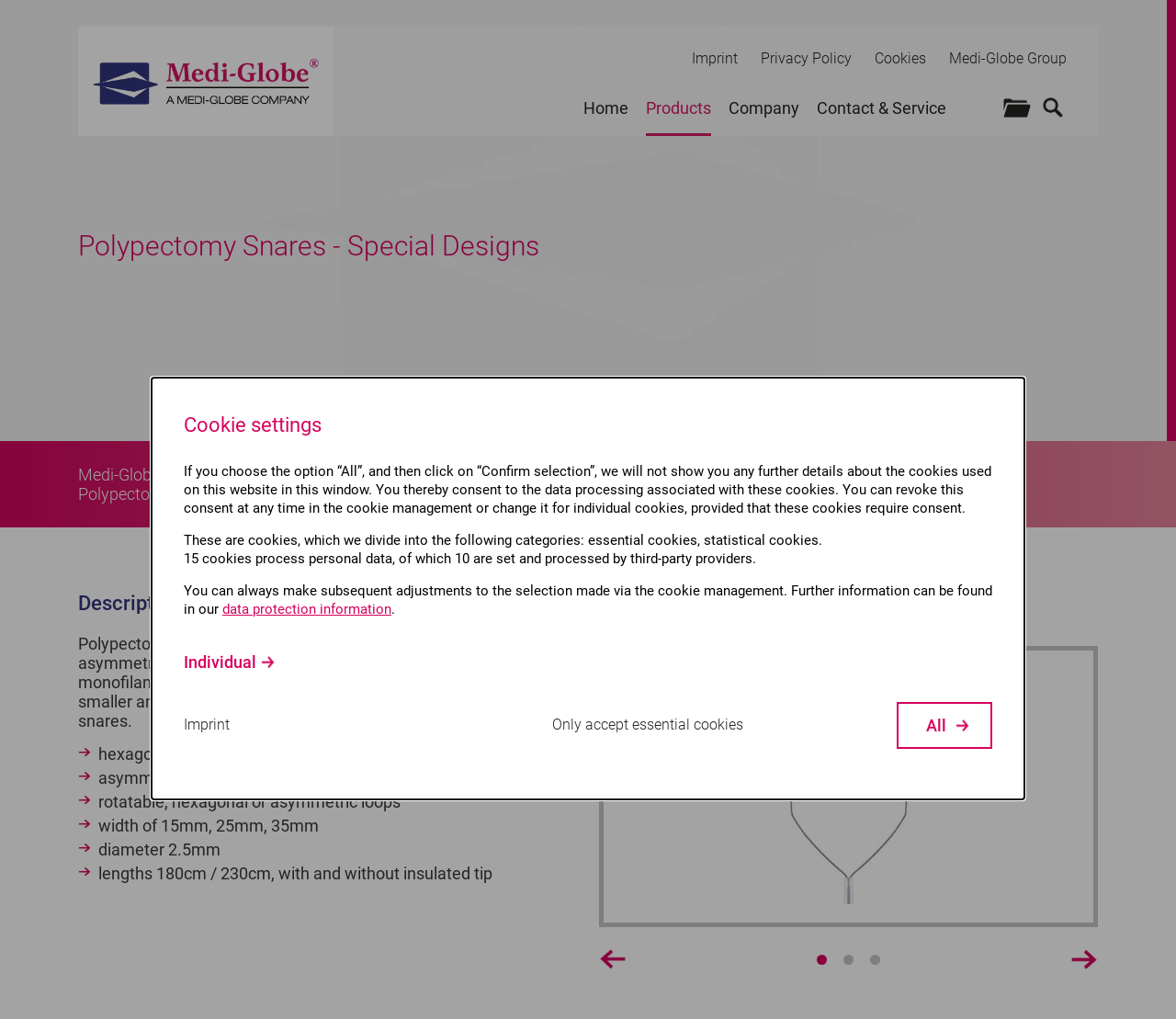What is the width of the snares?
Based on the content of the image, thoroughly explain and answer the question.

I found the width of the snares by looking at the static text element with the bounding box coordinates [0.084, 0.801, 0.271, 0.82], which lists the widths as 15mm, 25mm, and 35mm.